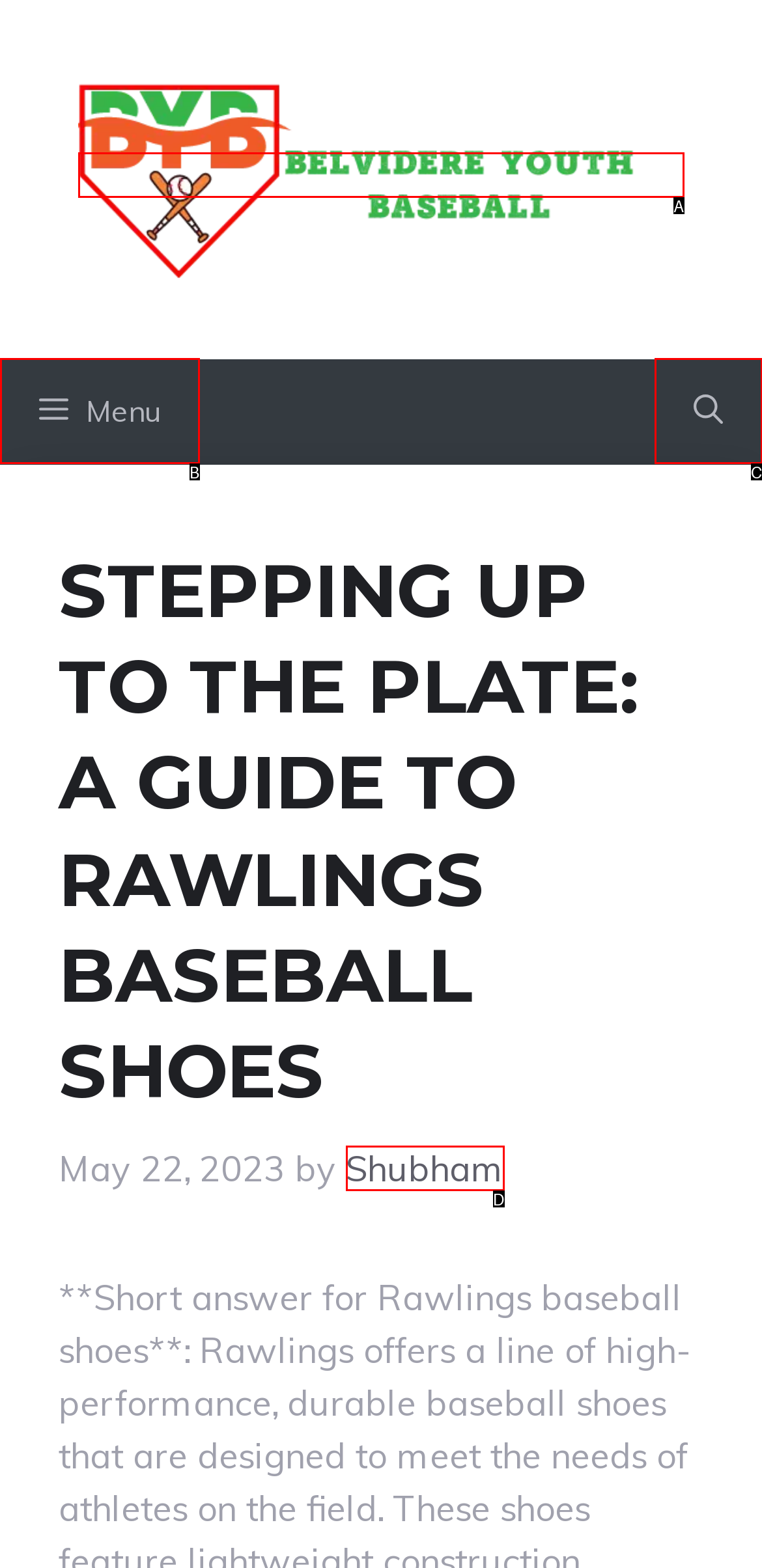Choose the HTML element that aligns with the description: Menu. Indicate your choice by stating the letter.

B